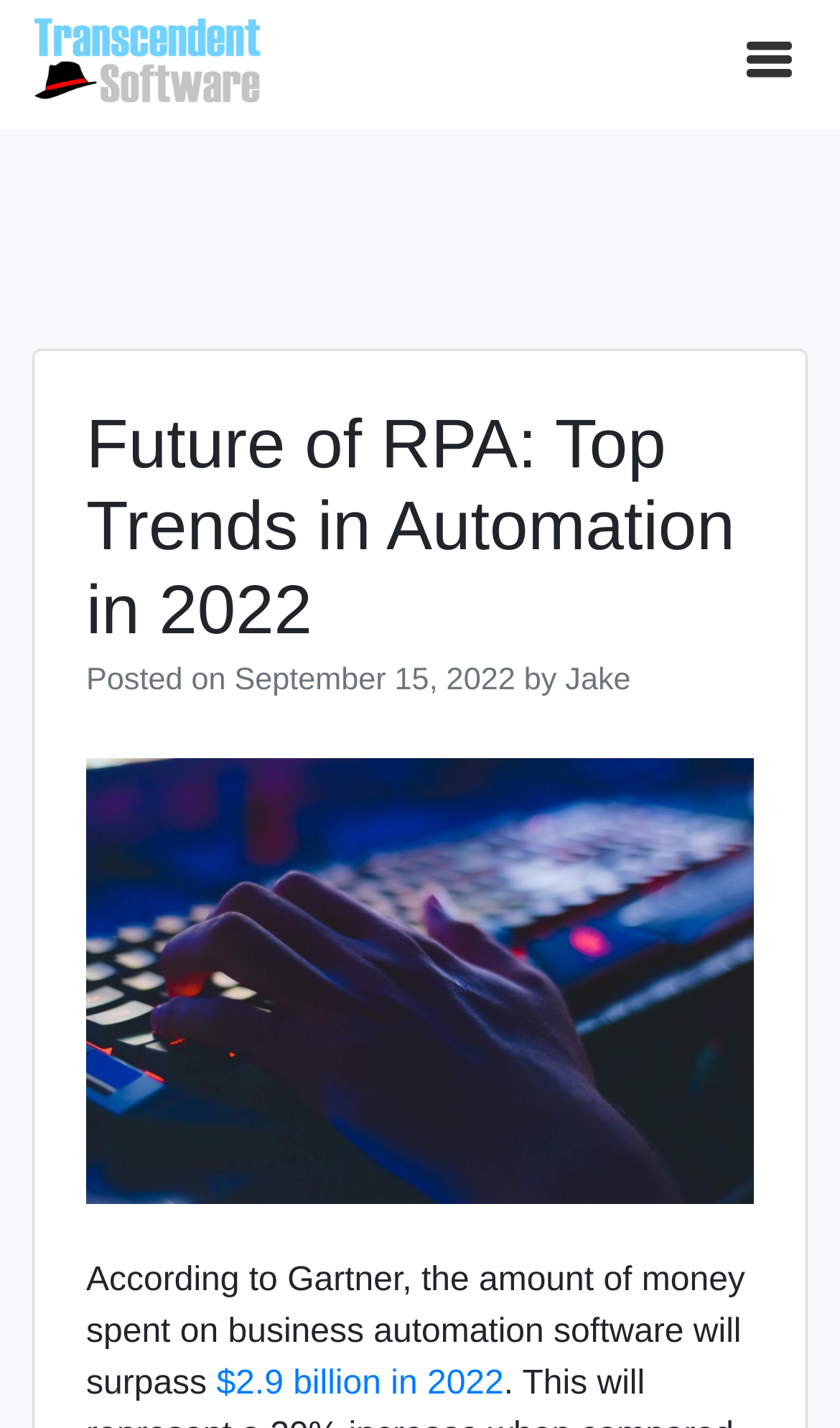Analyze the image and answer the question with as much detail as possible: 
When was the article posted?

The date of posting is mentioned as 'September 15, 2022' in the byline section of the article, which is located below the heading and above the main content of the article.